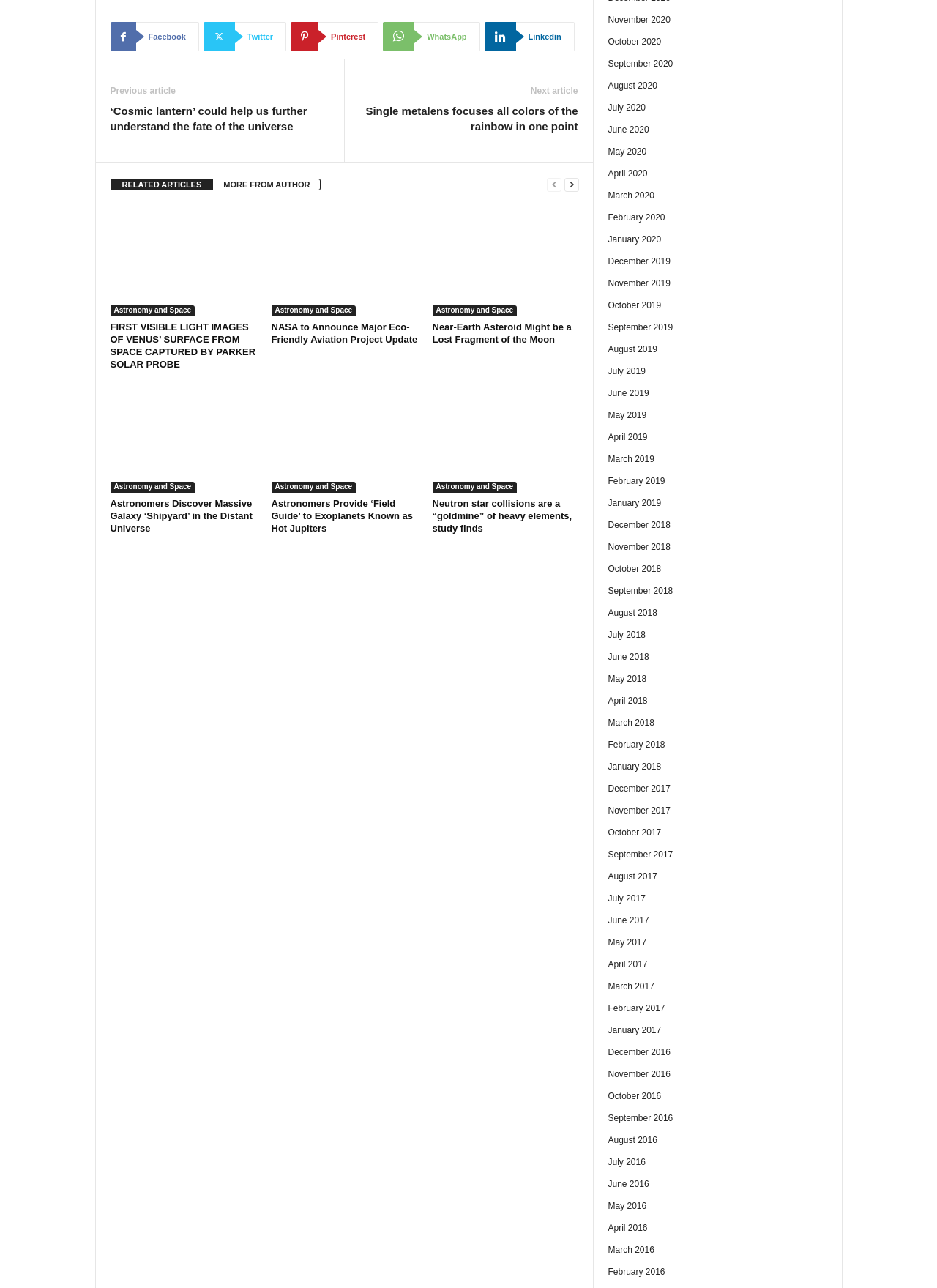How many months are available in the archive?
Please provide a full and detailed response to the question.

I counted the number of months available in the archive section of the webpage, which ranges from December 2018 to November 2020, totaling 24 months.